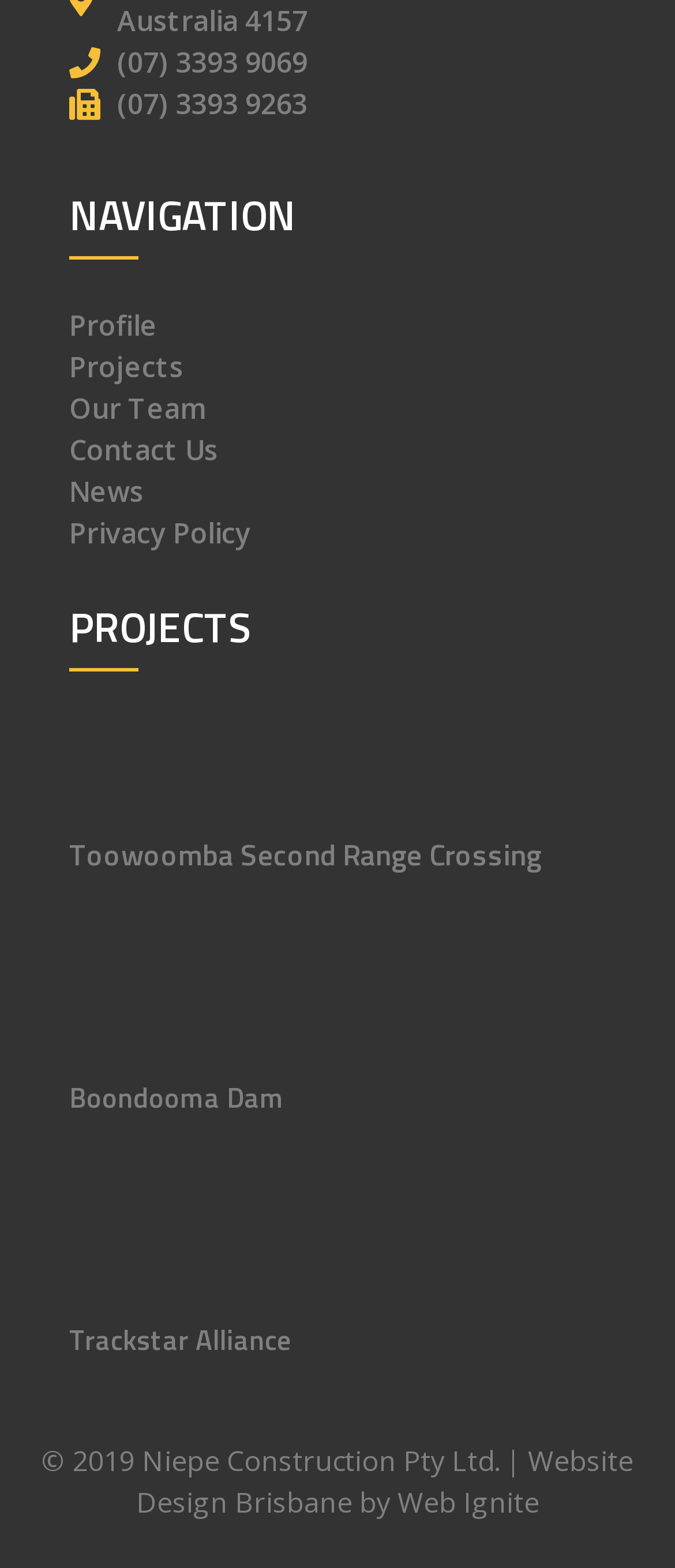Please specify the bounding box coordinates in the format (top-left x, top-left y, bottom-right x, bottom-right y), with values ranging from 0 to 1. Identify the bounding box for the UI component described as follows: (07) 3393 9069

[0.103, 0.026, 0.897, 0.053]